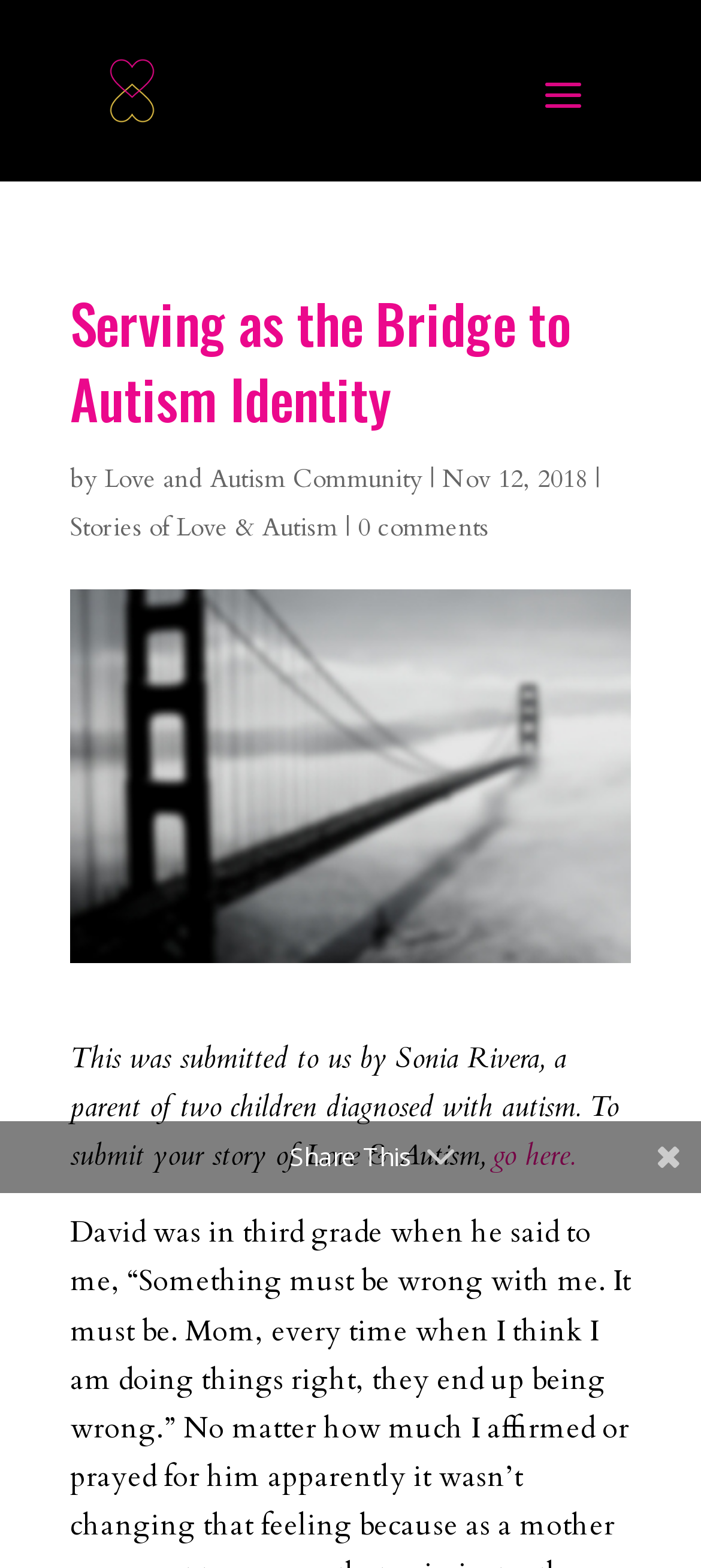What is the name of the community?
Using the screenshot, give a one-word or short phrase answer.

Love and Autism Community